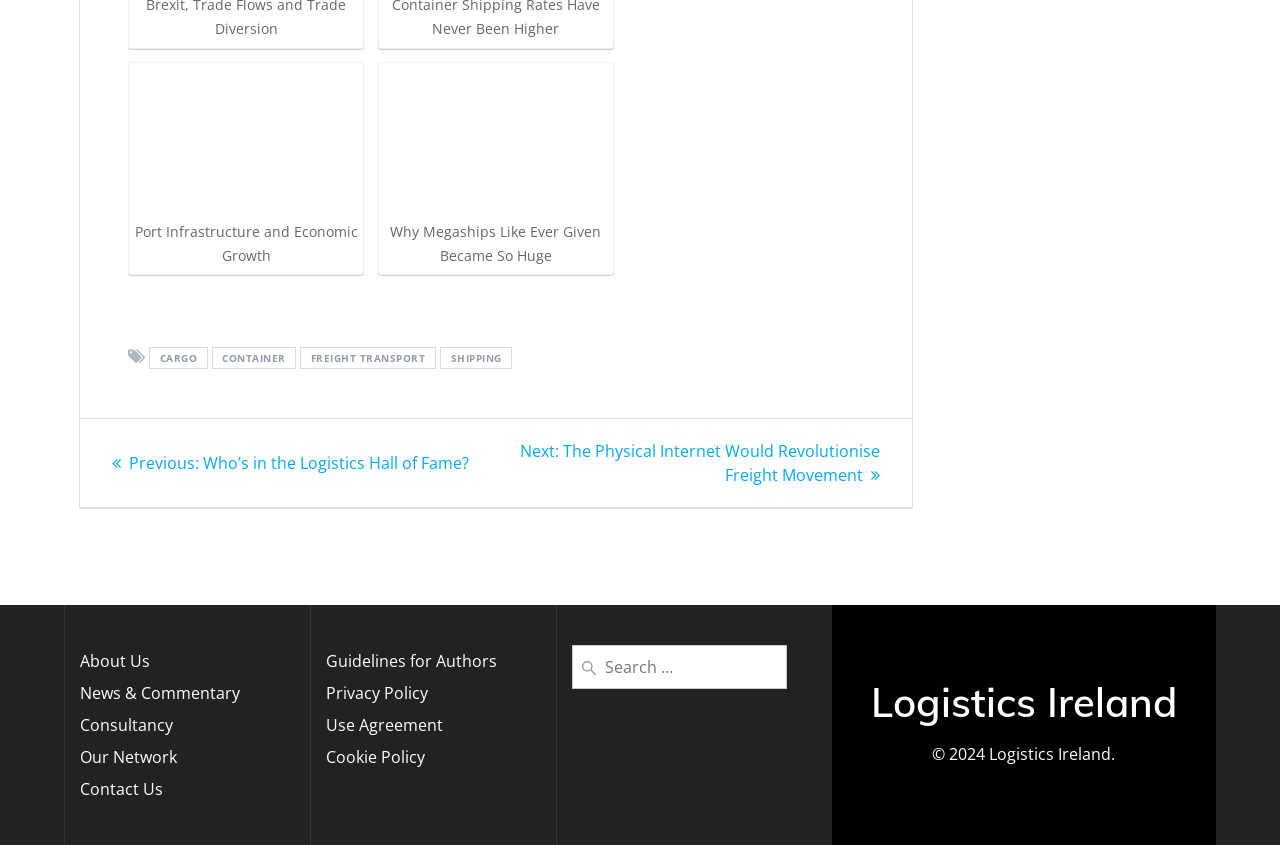Determine the bounding box coordinates for the area that needs to be clicked to fulfill this task: "Contact Us". The coordinates must be given as four float numbers between 0 and 1, i.e., [left, top, right, bottom].

[0.062, 0.921, 0.127, 0.947]